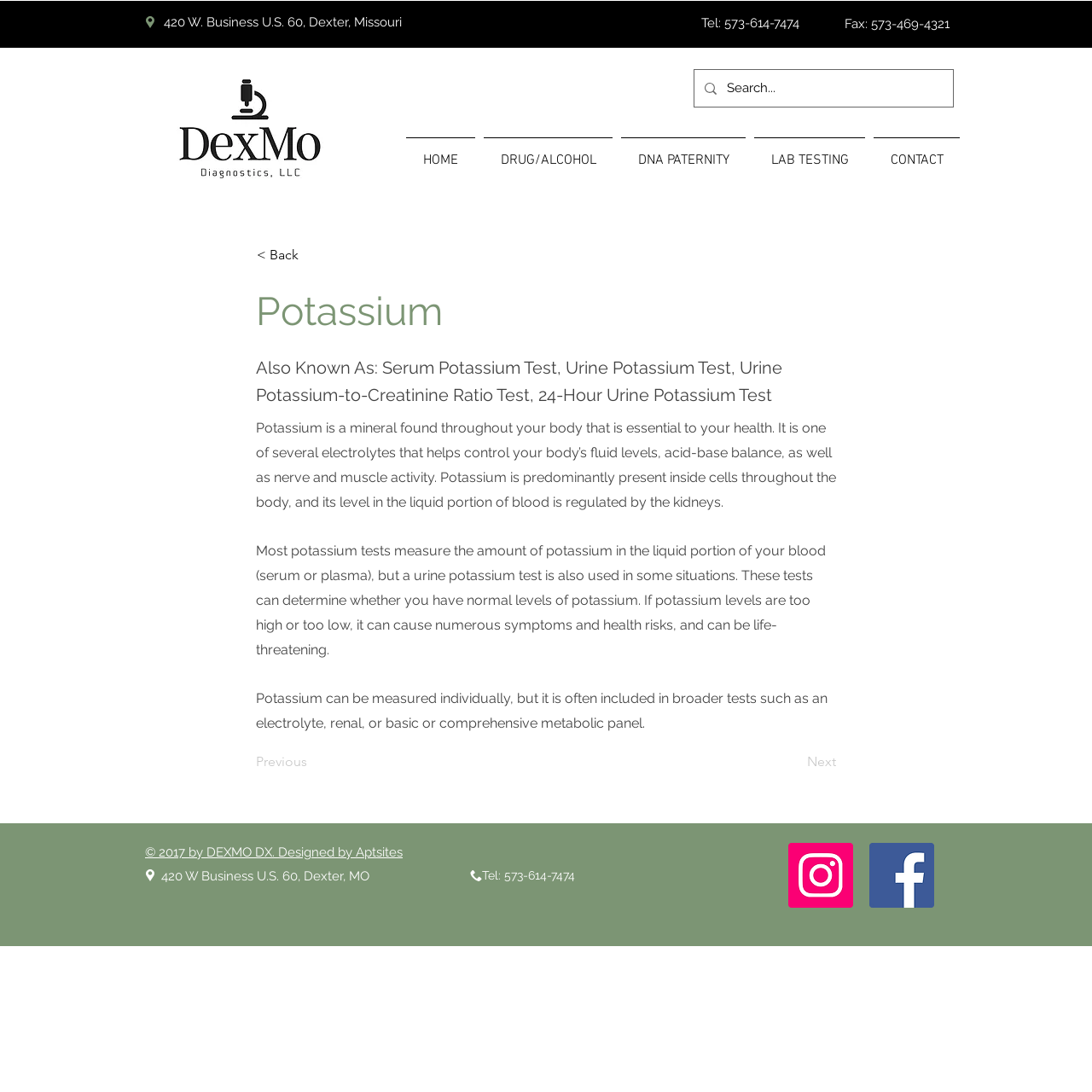Identify the bounding box coordinates of the area that should be clicked in order to complete the given instruction: "Go to Ammo Expert Zone". The bounding box coordinates should be four float numbers between 0 and 1, i.e., [left, top, right, bottom].

None